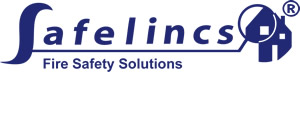What does the stylized house icon symbolize?
Can you provide a detailed and comprehensive answer to the question?

The design includes a stylized house icon, which symbolizes safety and protection, reflecting the company's commitment to providing effective and reliable fire safety products and solutions.